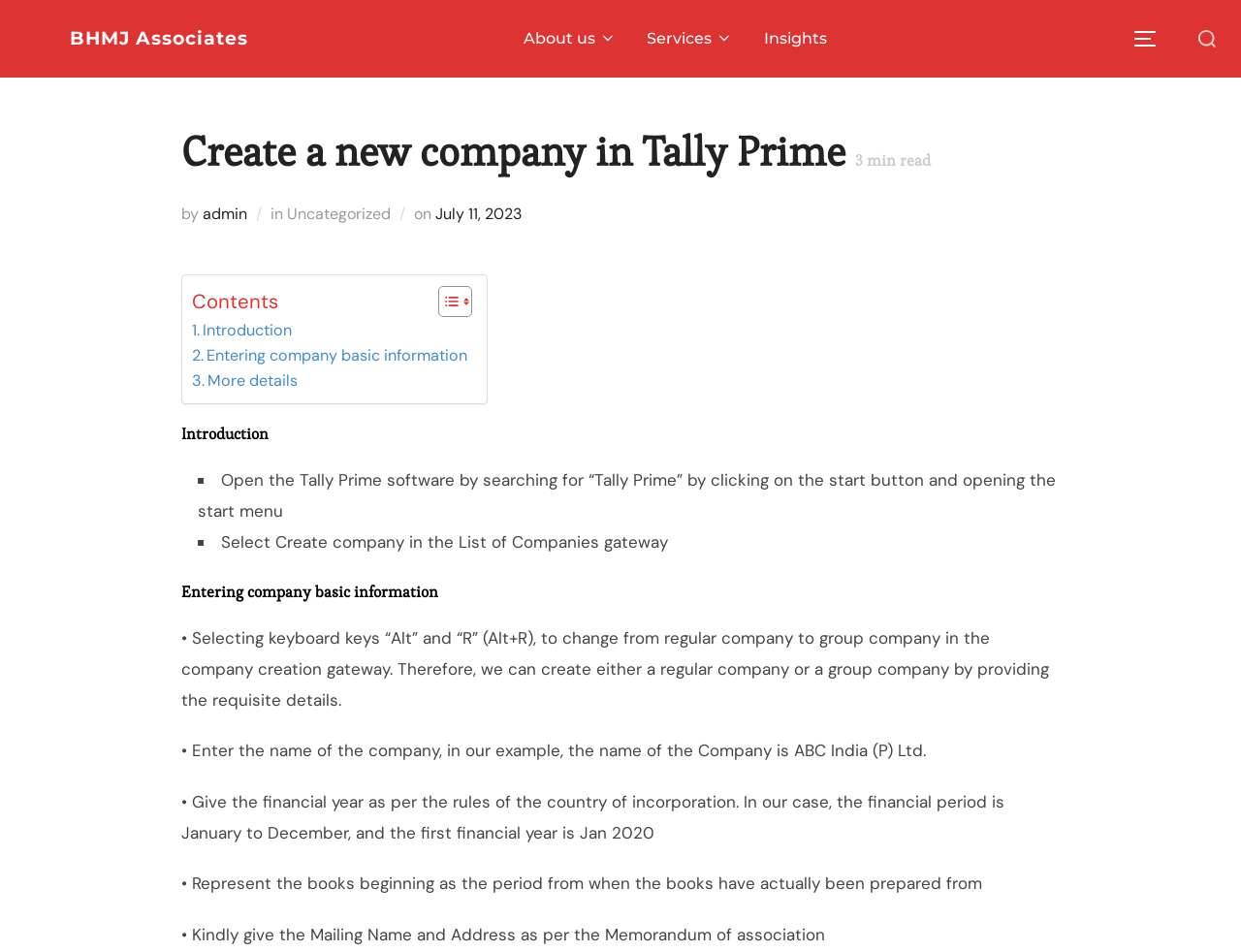Can you find the bounding box coordinates for the element that needs to be clicked to execute this instruction: "Click on the 'BHMJ Associates' link"? The coordinates should be given as four float numbers between 0 and 1, i.e., [left, top, right, bottom].

[0.056, 0.023, 0.2, 0.058]